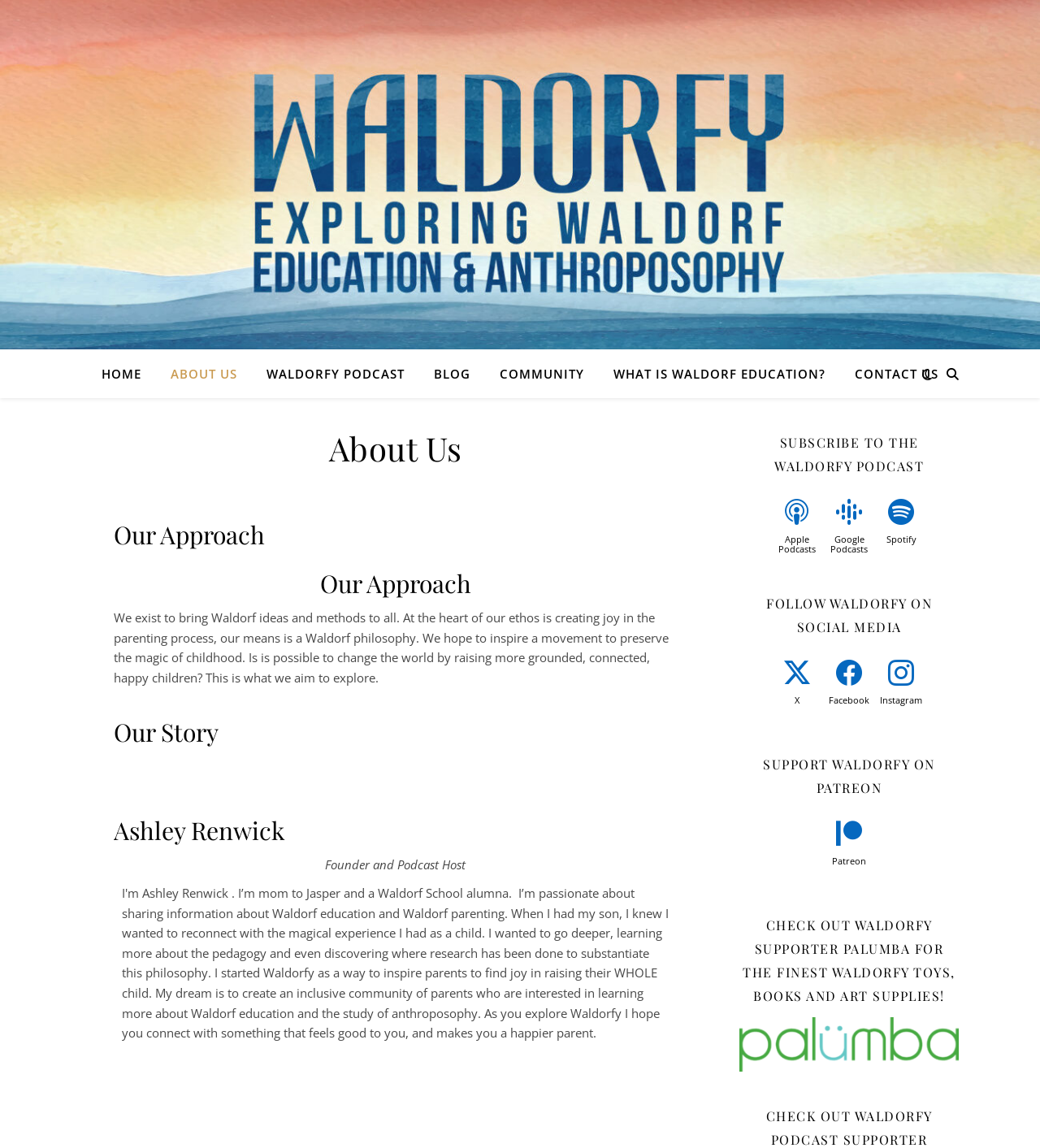Offer a detailed explanation of the webpage layout and contents.

The webpage is about WALDORFY, an organization that promotes Waldorf education and philosophy. At the top, there is a navigation menu with seven links: HOME, ABOUT US, WALDORFY PODCAST, BLOG, COMMUNITY, WHAT IS WALDORF EDUCATION?, and CONTACT US.

Below the navigation menu, there is a main article section that takes up most of the page. The article is divided into several sections, each with a heading. The first section is titled "About Us" and has a brief introduction to WALDORFY's mission and philosophy. The text explains that WALDORFY aims to bring Waldorf ideas and methods to all, and hopes to inspire a movement to preserve the magic of childhood.

The next section is titled "Our Approach" and appears twice, with slightly different formatting. Following this, there is a section titled "Our Story" that introduces Ashley Renwick, the founder and podcast host of WALDORFY.

Further down, there is a call-to-action section to subscribe to the WALDORFY podcast, with links to Apple Podcasts, Google Podcasts, and Spotify. Below this, there is a section to follow WALDORFY on social media, with links to Facebook, Instagram, and an "X" icon.

The next section is about supporting WALDORFY on Patreon, with a link to the Patreon page. Finally, there is a section promoting Palumba, a supporter of WALDORFY that offers Waldorf toys, books, and art supplies, with a link to their page.